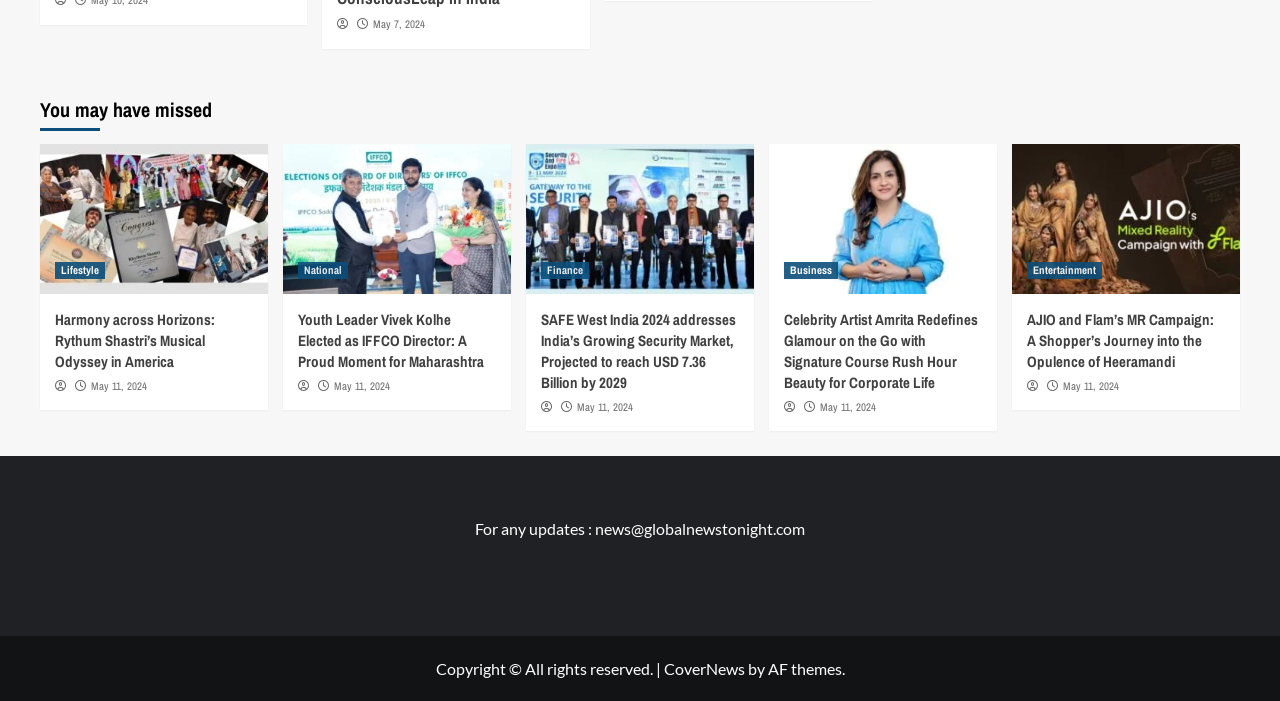Determine the bounding box coordinates for the region that must be clicked to execute the following instruction: "View Youth Leader Vivek Kolhe Elected as IFFCO Director: A Proud Moment for Maharashtra".

[0.233, 0.44, 0.388, 0.53]